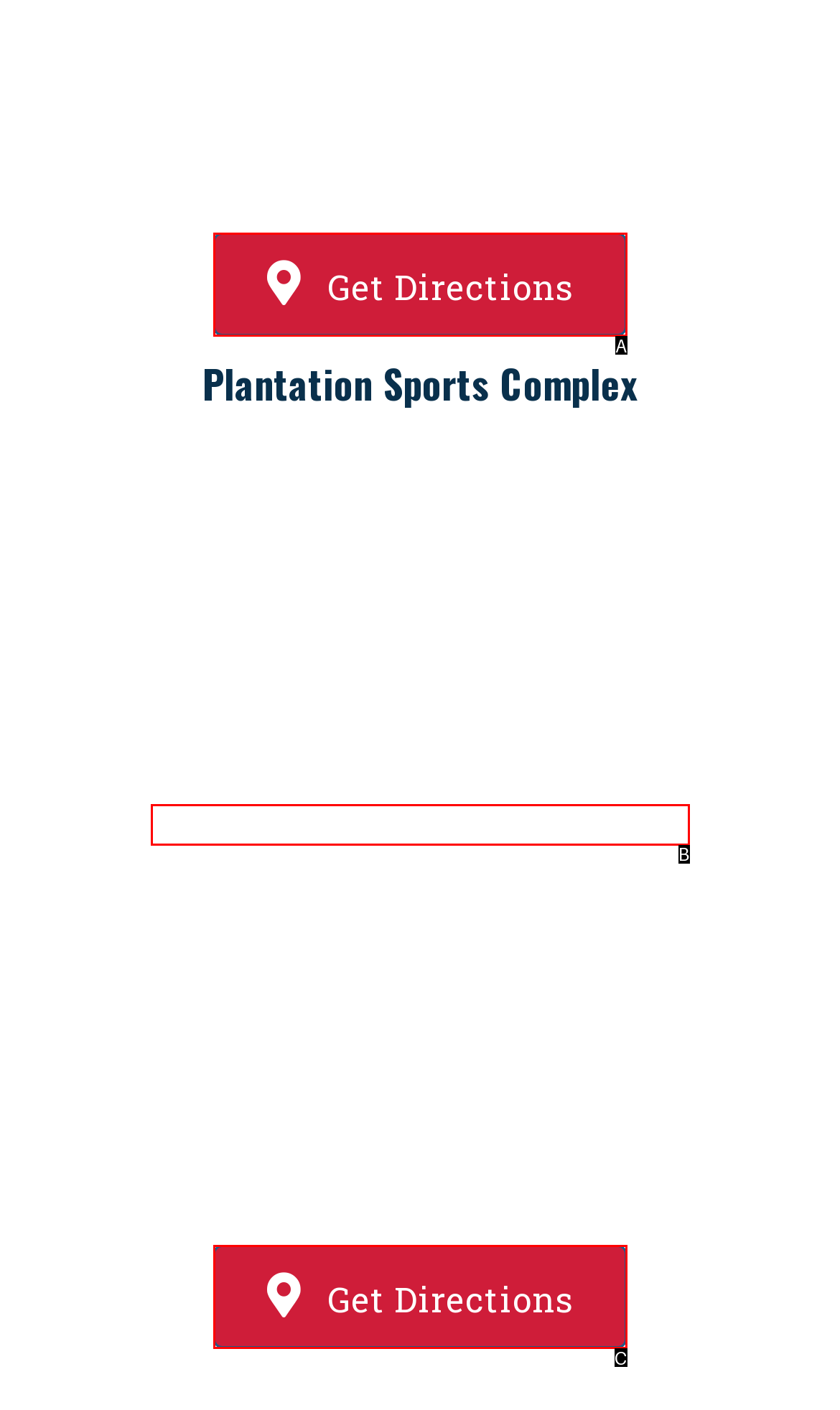Find the option that best fits the description: Get Directions. Answer with the letter of the option.

A